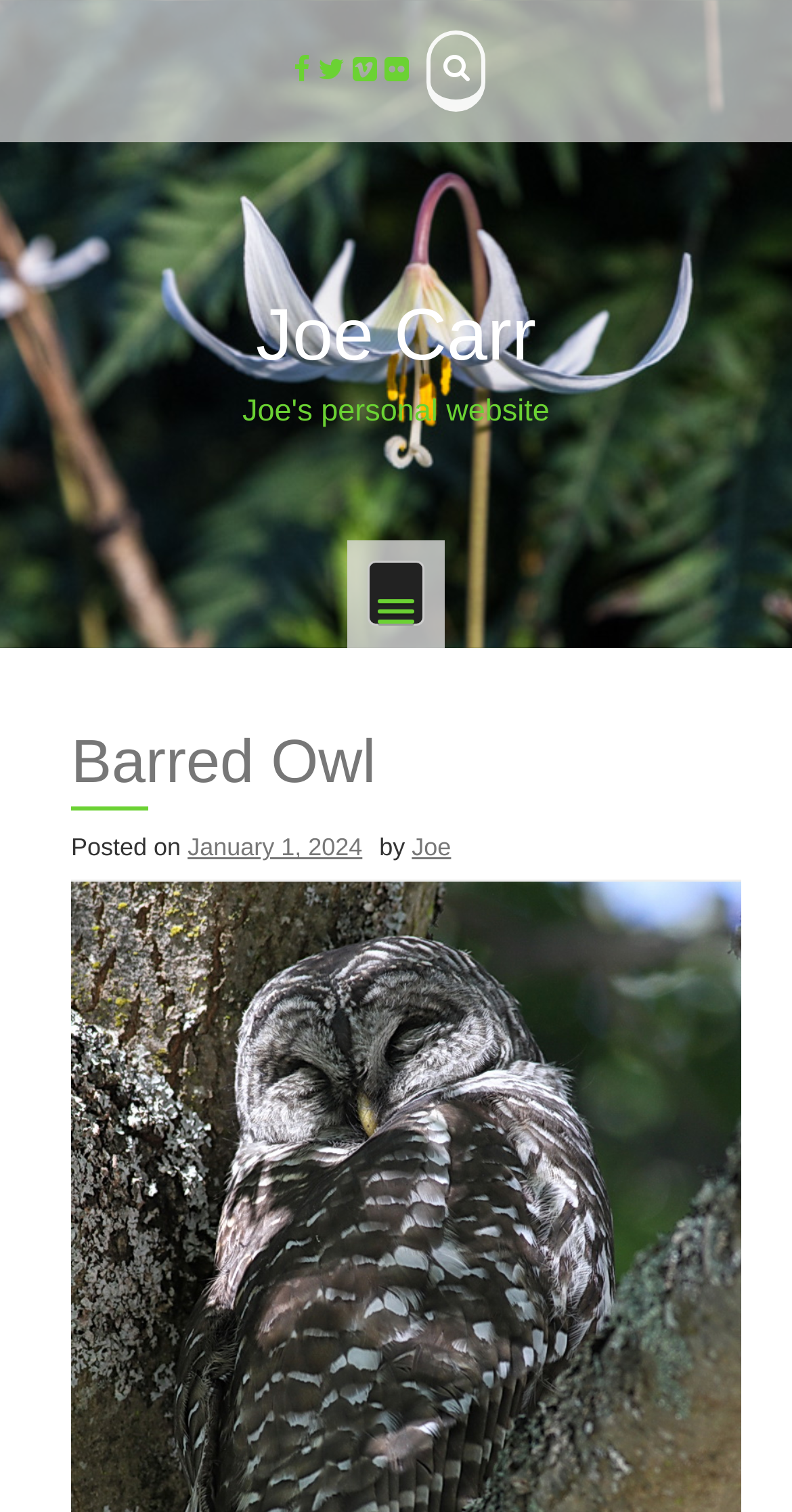Please predict the bounding box coordinates (top-left x, top-left y, bottom-right x, bottom-right y) for the UI element in the screenshot that fits the description: January 1, 2024January 16, 2024

[0.237, 0.551, 0.458, 0.57]